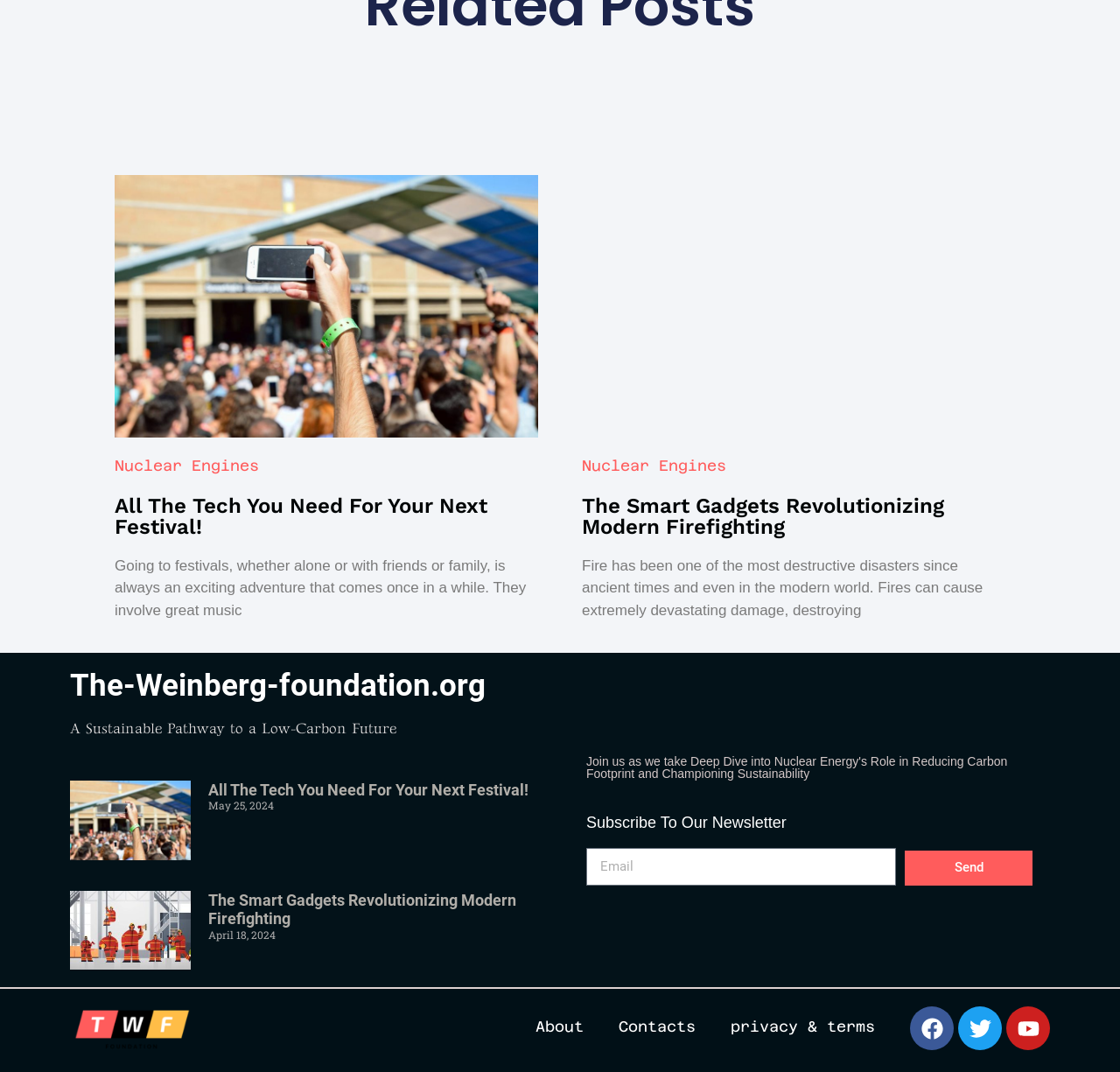Pinpoint the bounding box coordinates of the clickable area needed to execute the instruction: "Click on the link to learn about Nuclear Engines". The coordinates should be specified as four float numbers between 0 and 1, i.e., [left, top, right, bottom].

[0.102, 0.426, 0.231, 0.443]